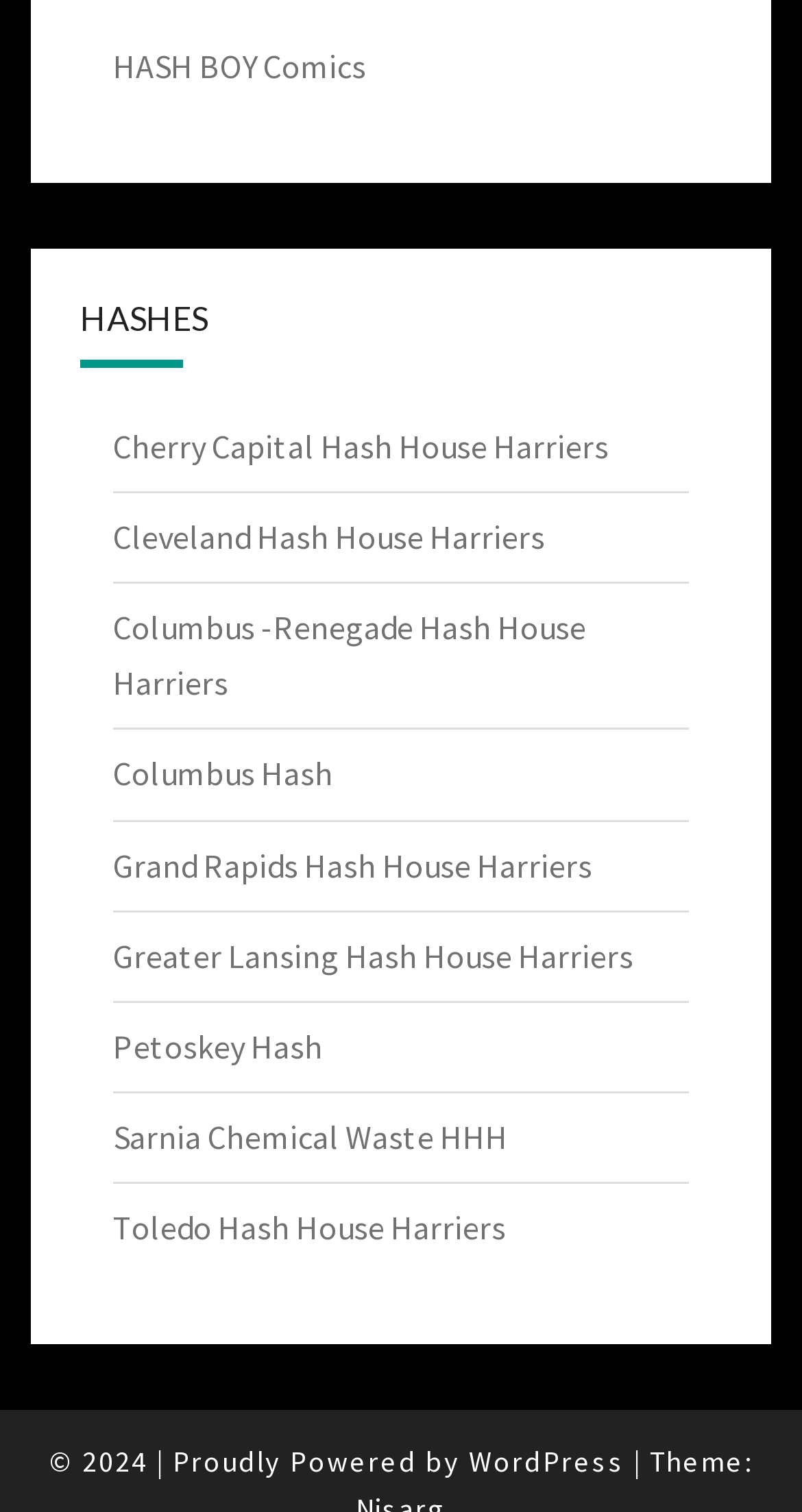Determine the bounding box for the UI element as described: "WordPress". The coordinates should be represented as four float numbers between 0 and 1, formatted as [left, top, right, bottom].

[0.585, 0.954, 0.779, 0.978]